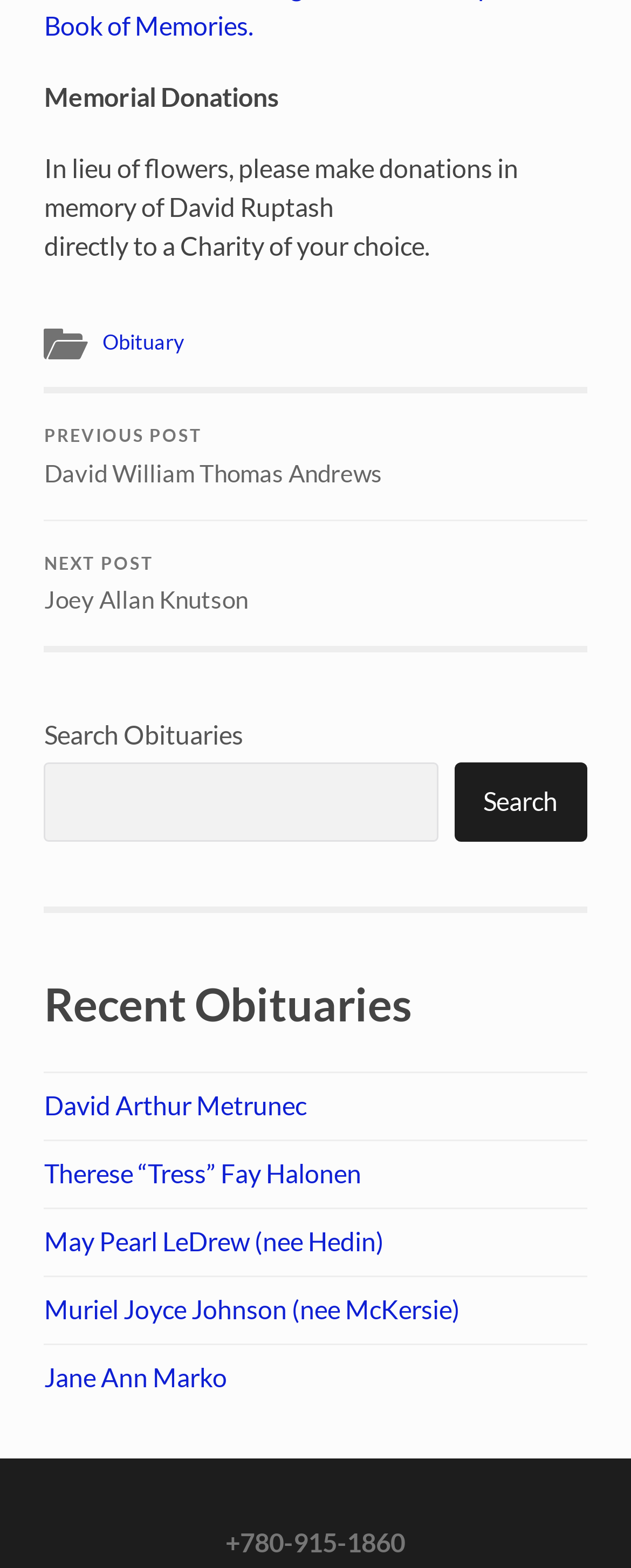Please identify the bounding box coordinates of the element that needs to be clicked to execute the following command: "View David Arthur Metrunec's obituary". Provide the bounding box using four float numbers between 0 and 1, formatted as [left, top, right, bottom].

[0.07, 0.695, 0.485, 0.715]